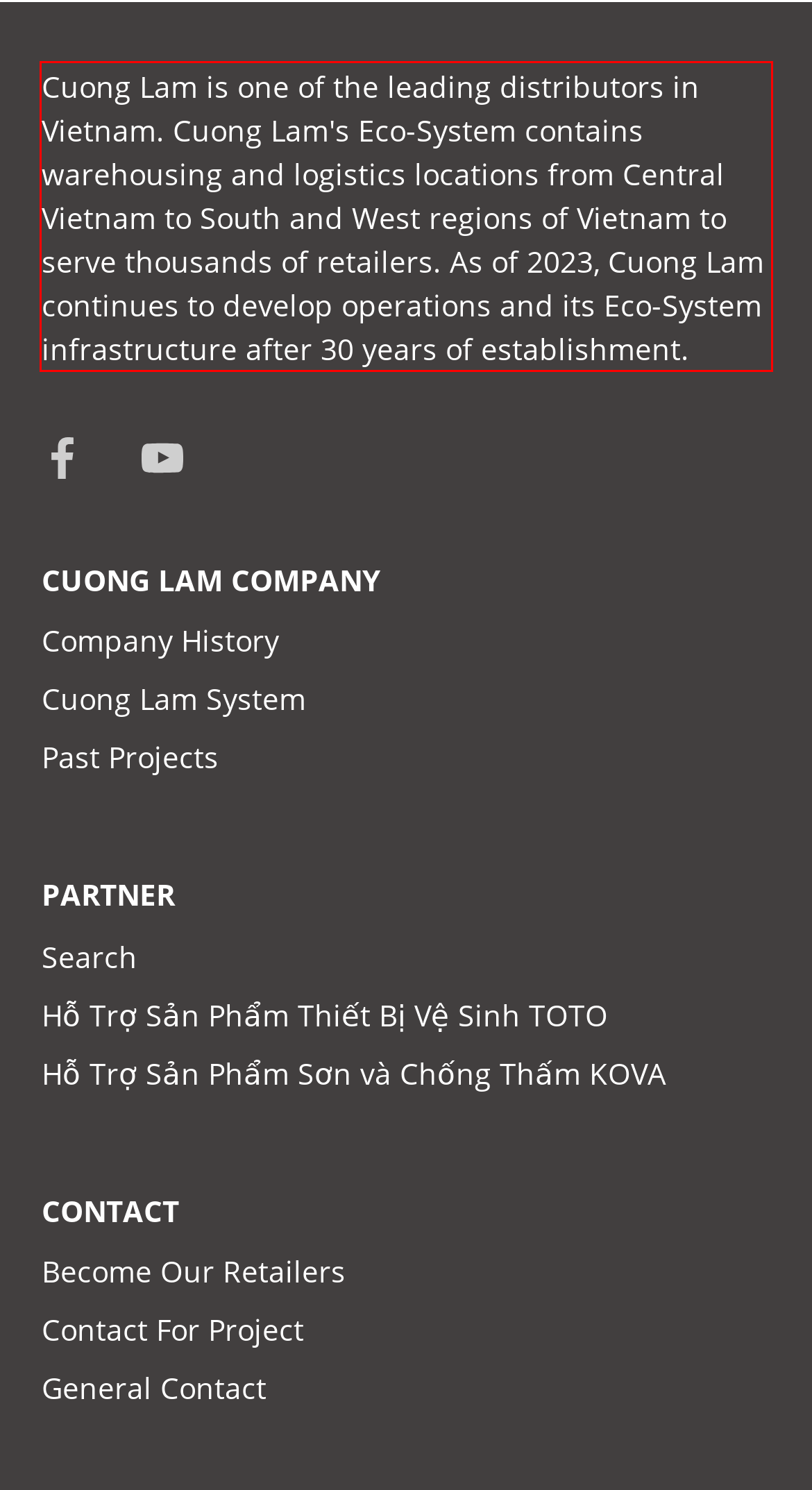Please identify and extract the text from the UI element that is surrounded by a red bounding box in the provided webpage screenshot.

Cuong Lam is one of the leading distributors in Vietnam. Cuong Lam's Eco-System contains warehousing and logistics locations from Central Vietnam to South and West regions of Vietnam to serve thousands of retailers. As of 2023, Cuong Lam continues to develop operations and its Eco-System infrastructure after 30 years of establishment.